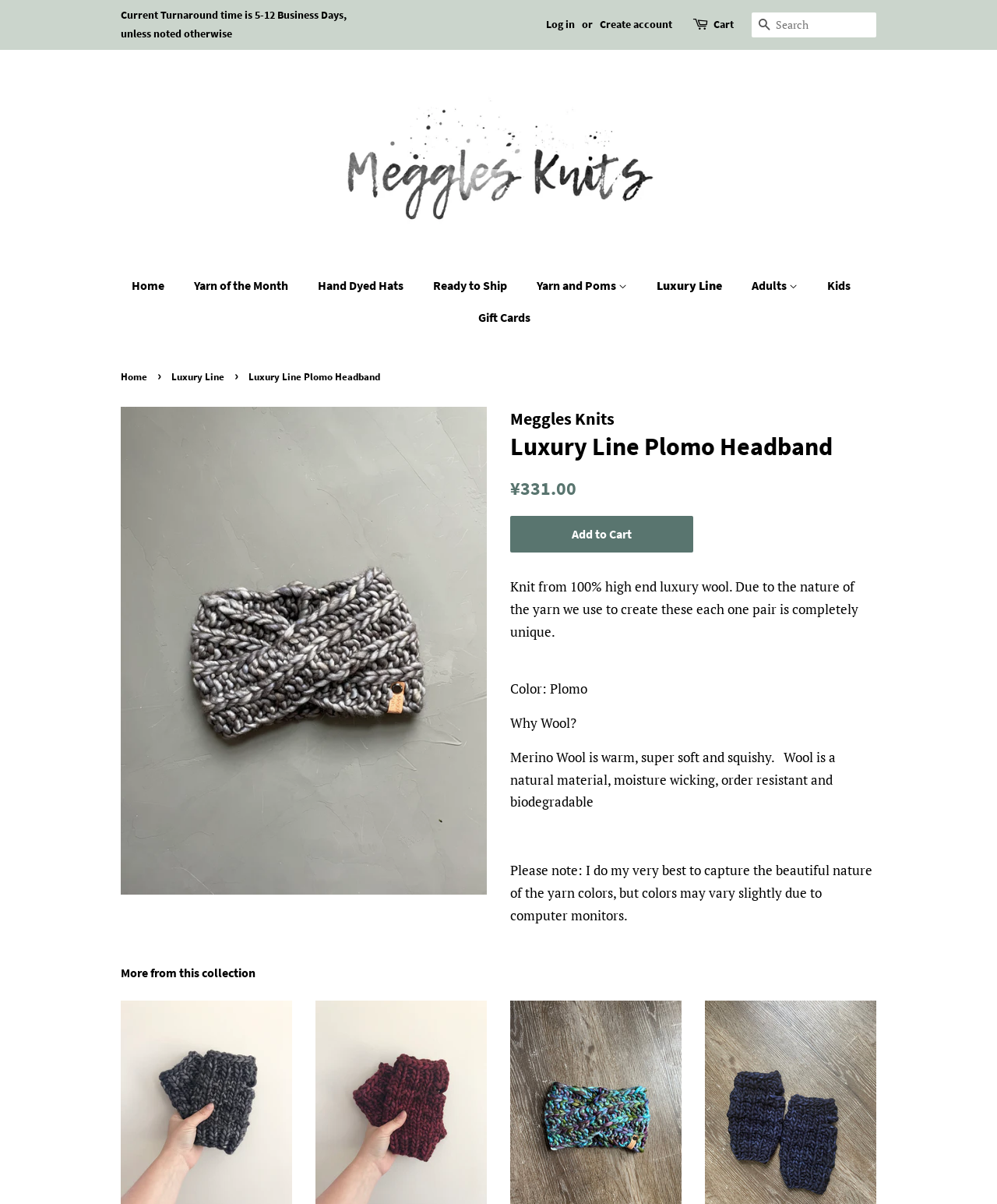Locate the bounding box coordinates of the segment that needs to be clicked to meet this instruction: "Add the Luxury Line Plomo Headband to your cart".

[0.512, 0.429, 0.695, 0.459]